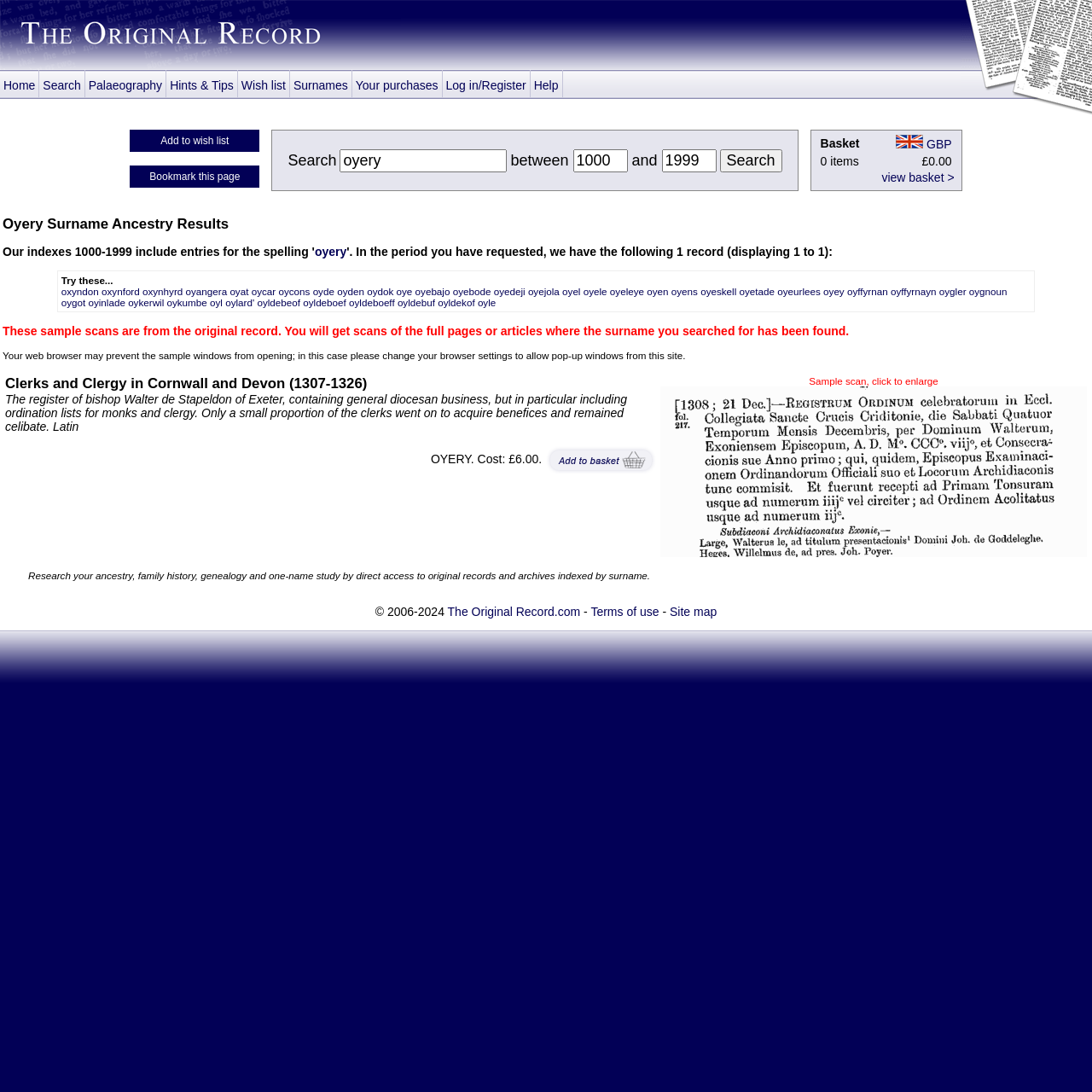Please specify the bounding box coordinates of the clickable region necessary for completing the following instruction: "visit the home page". The coordinates must consist of four float numbers between 0 and 1, i.e., [left, top, right, bottom].

None